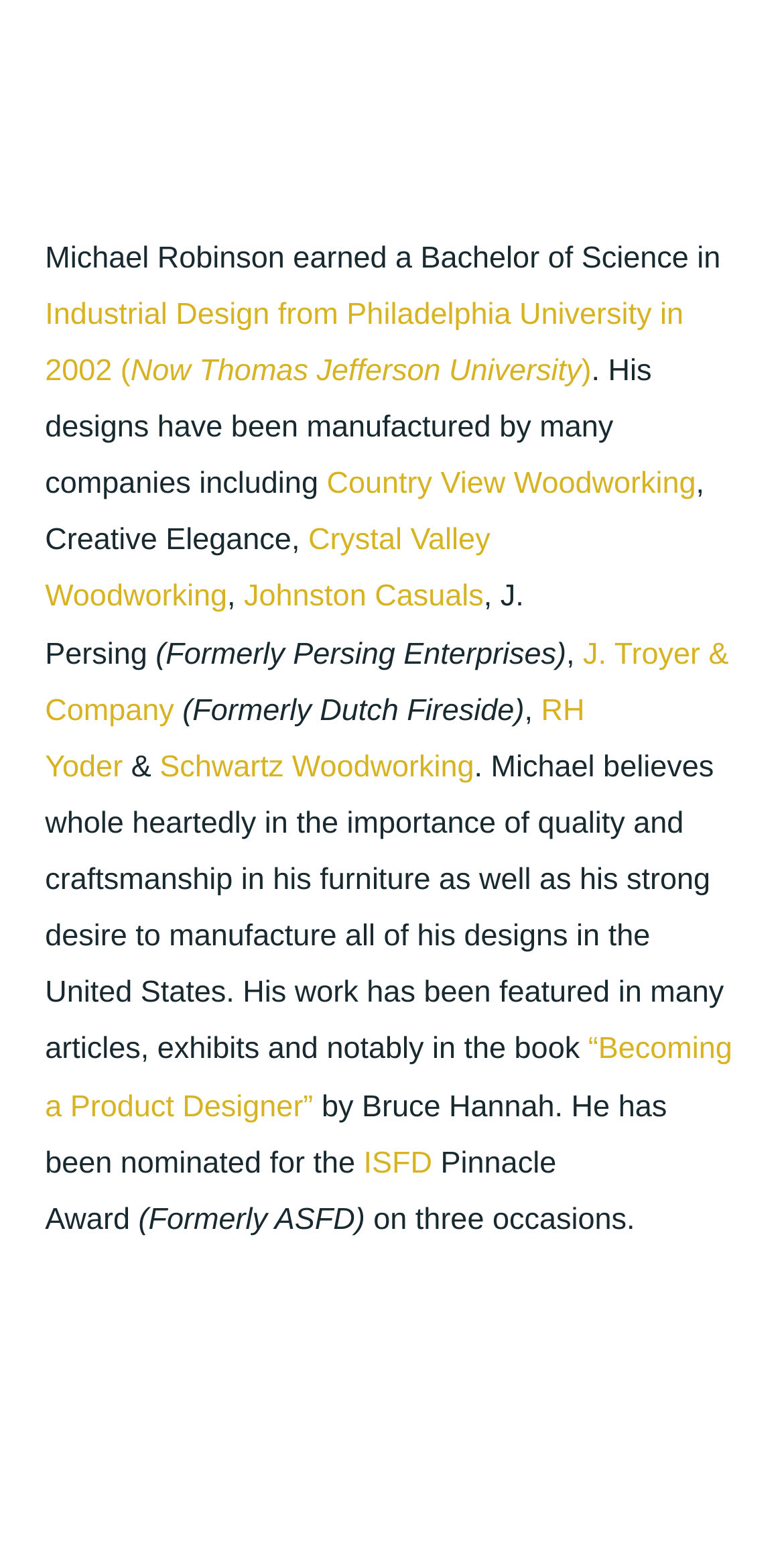What award has Michael been nominated for?
Your answer should be a single word or phrase derived from the screenshot.

ISFD Pinnacle Award